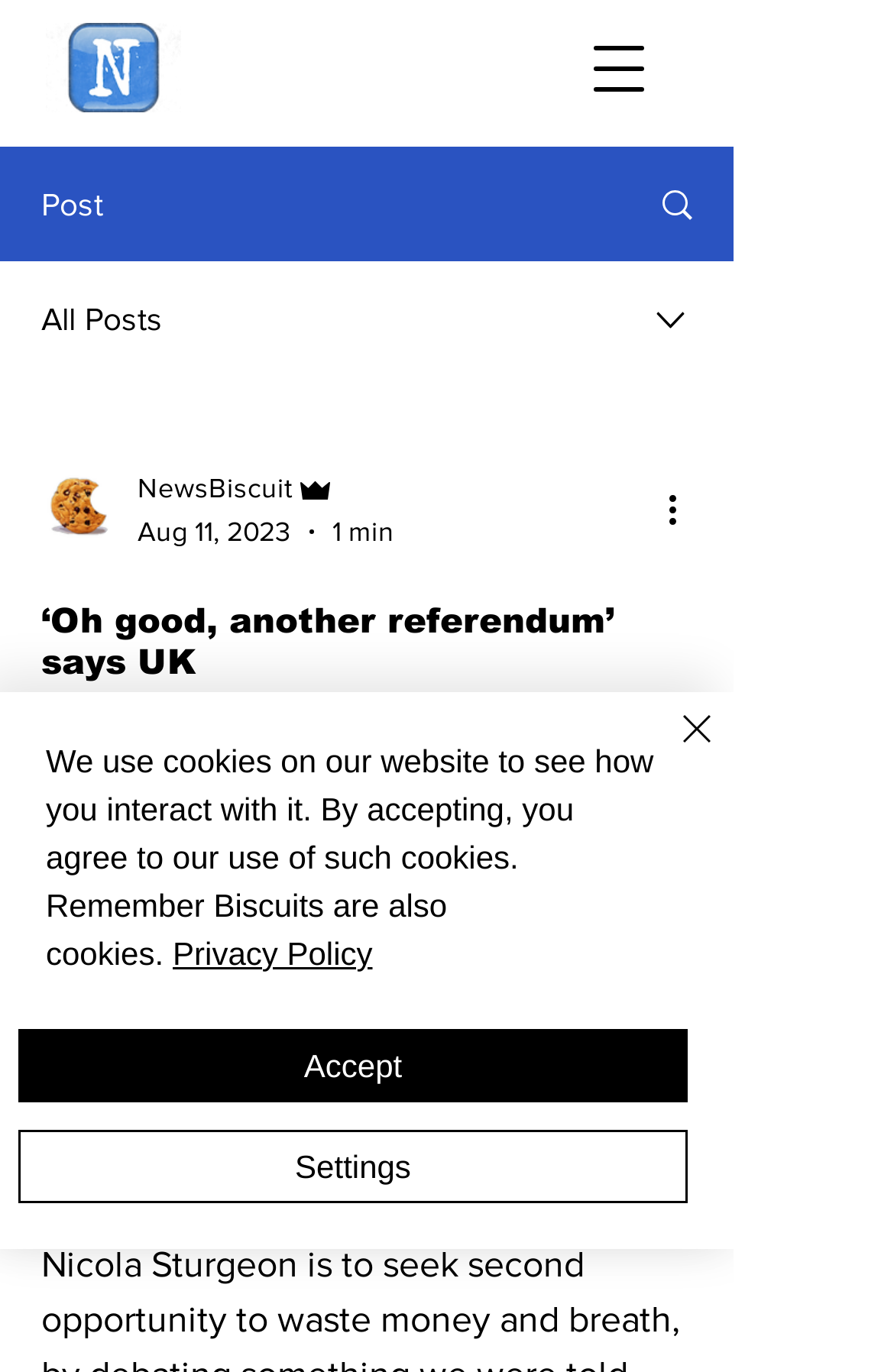What is the topic of the main article?
Look at the image and respond to the question as thoroughly as possible.

I inferred the answer by reading the heading '‘Oh good, another referendum’ says UK' which suggests that the main article is about a referendum.